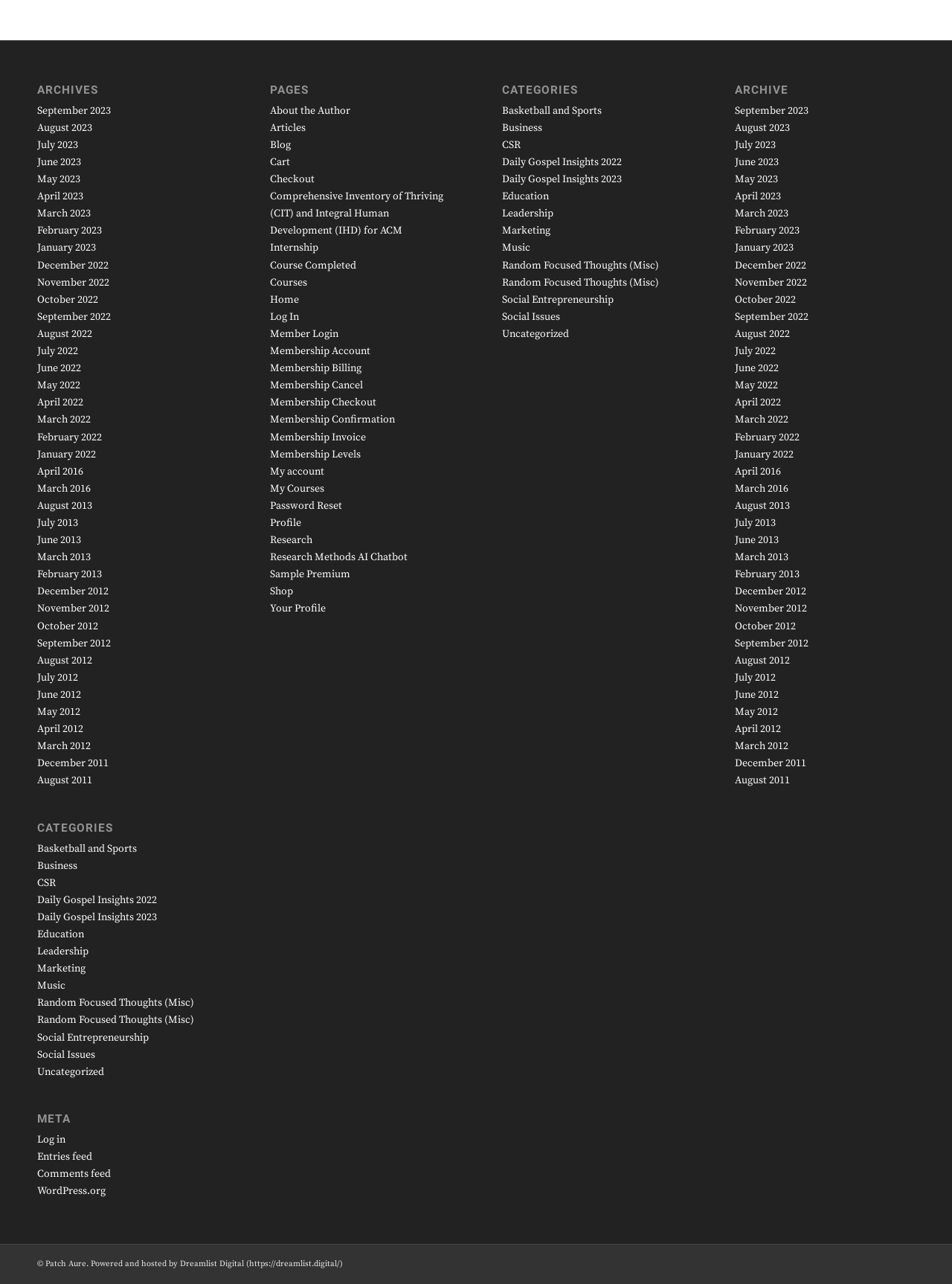Using the element description: "Basketball and Sports", determine the bounding box coordinates for the specified UI element. The coordinates should be four float numbers between 0 and 1, [left, top, right, bottom].

[0.528, 0.081, 0.632, 0.091]